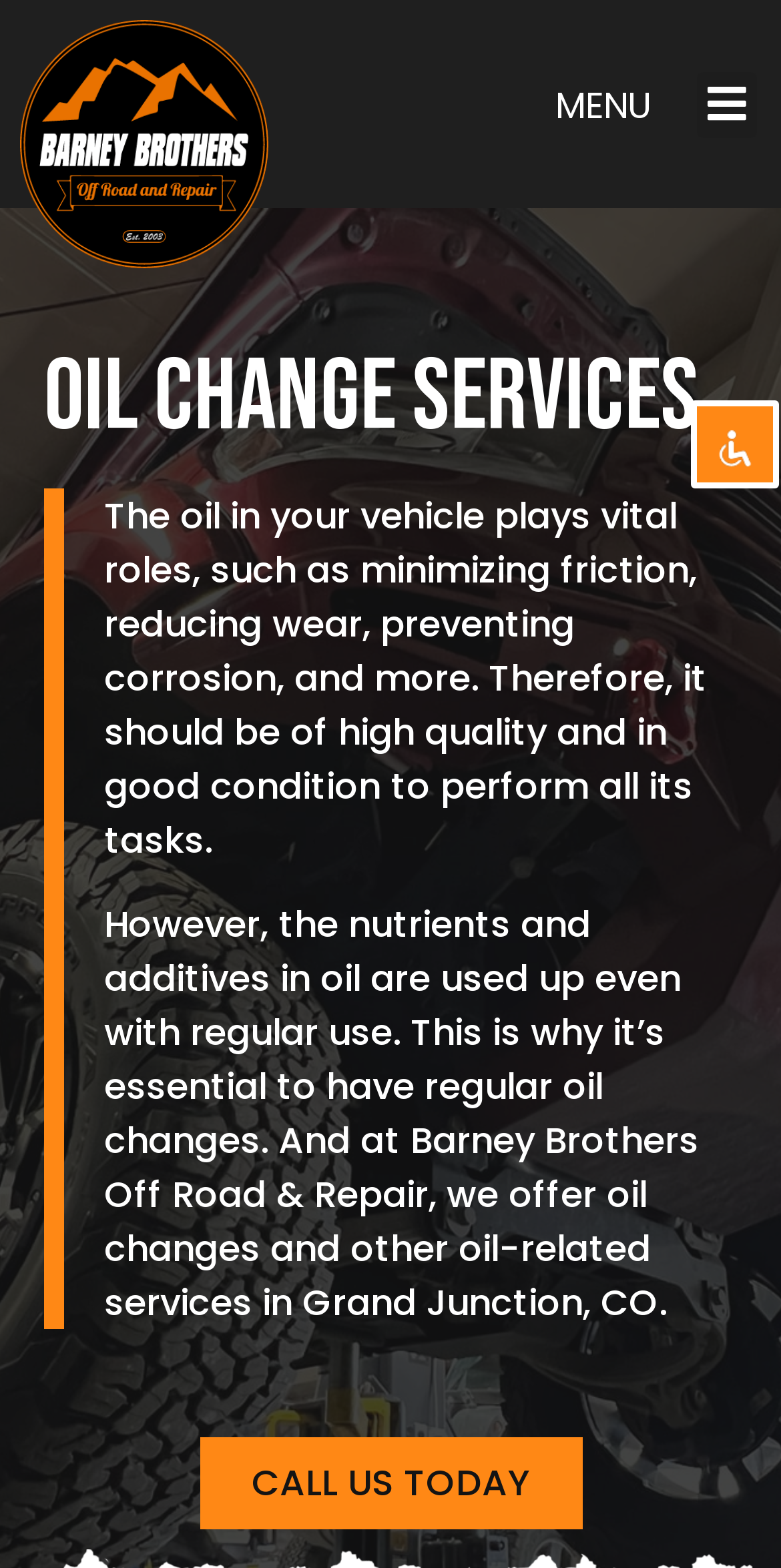Is there a call-to-action on the webpage?
Answer the question with a thorough and detailed explanation.

I found a link with the text 'CALL US TODAY' which is a clear call-to-action, encouraging users to take an action.